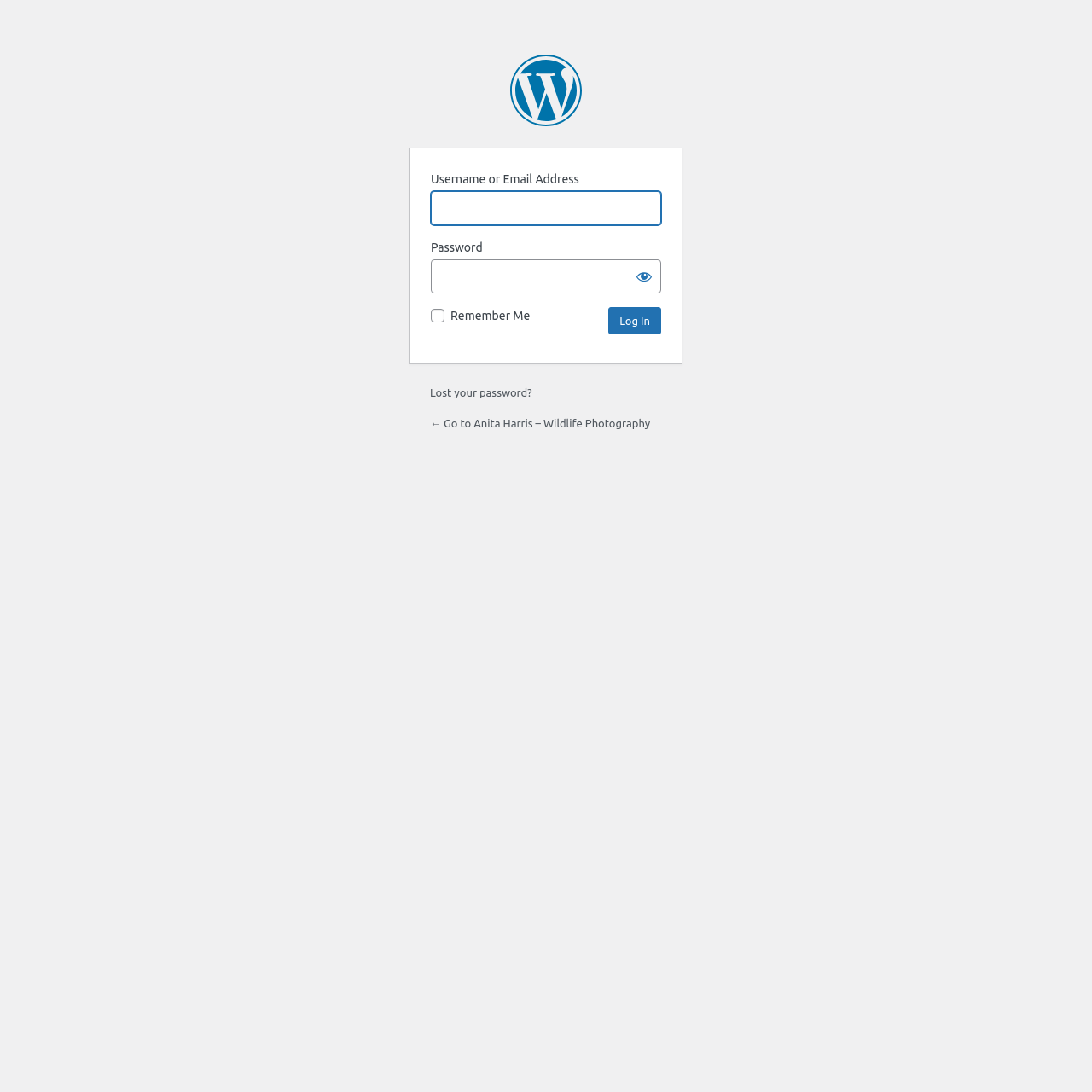What is the platform that powers this website?
Offer a detailed and exhaustive answer to the question.

I found the heading element labeled 'Powered by WordPress' at coordinates [0.375, 0.05, 0.625, 0.116], which indicates that this website is powered by WordPress.